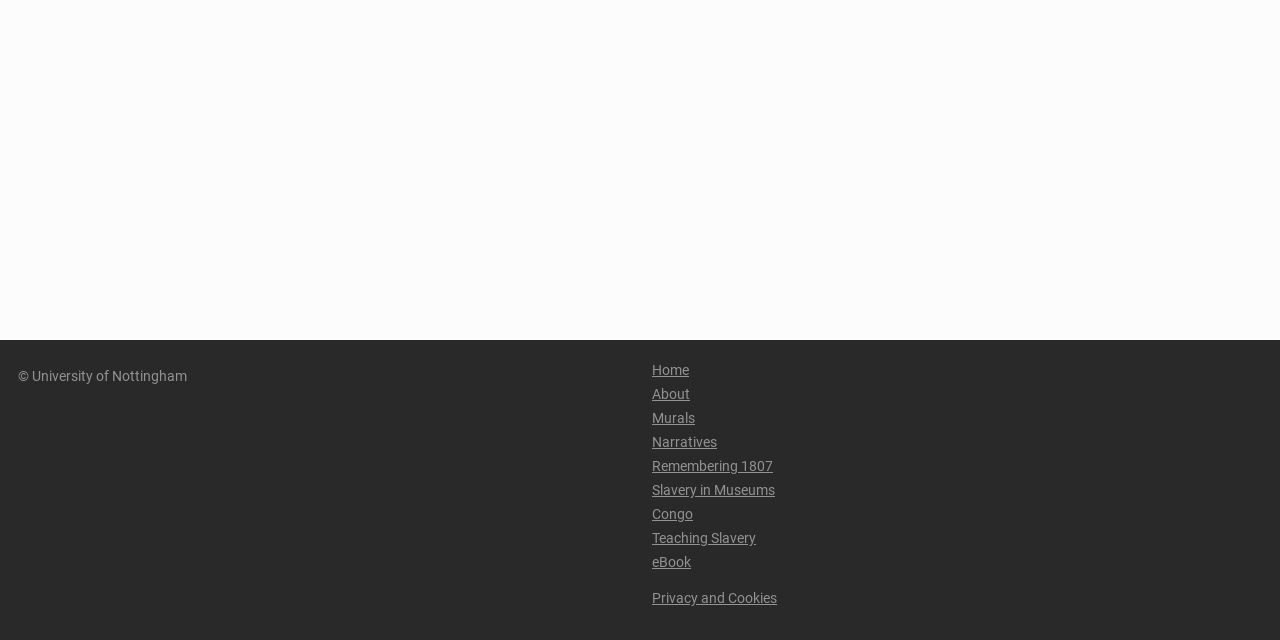Predict the bounding box of the UI element based on the description: "Remembering 1807". The coordinates should be four float numbers between 0 and 1, formatted as [left, top, right, bottom].

[0.509, 0.716, 0.604, 0.741]